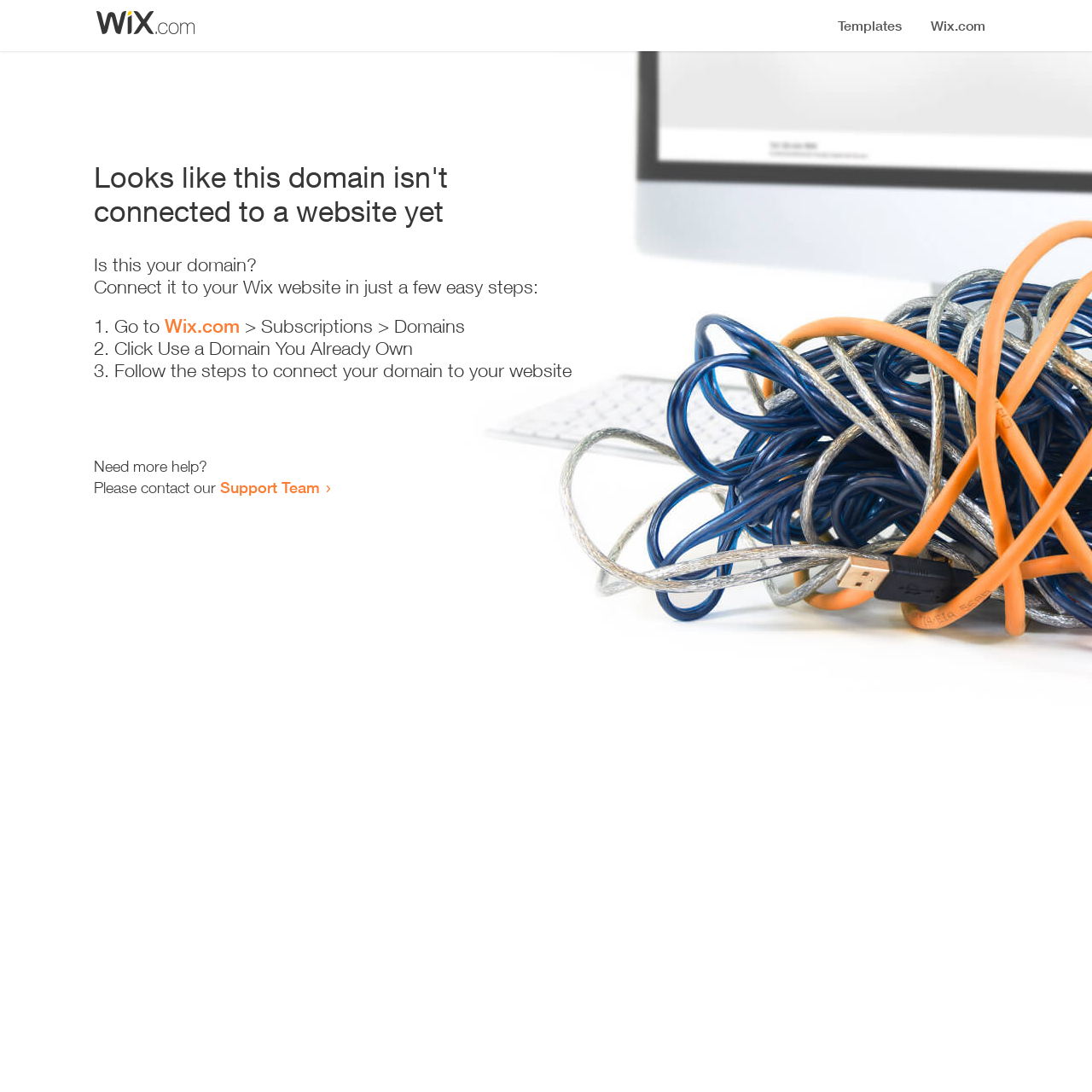What is the current status of this domain?
Please look at the screenshot and answer in one word or a short phrase.

Not connected